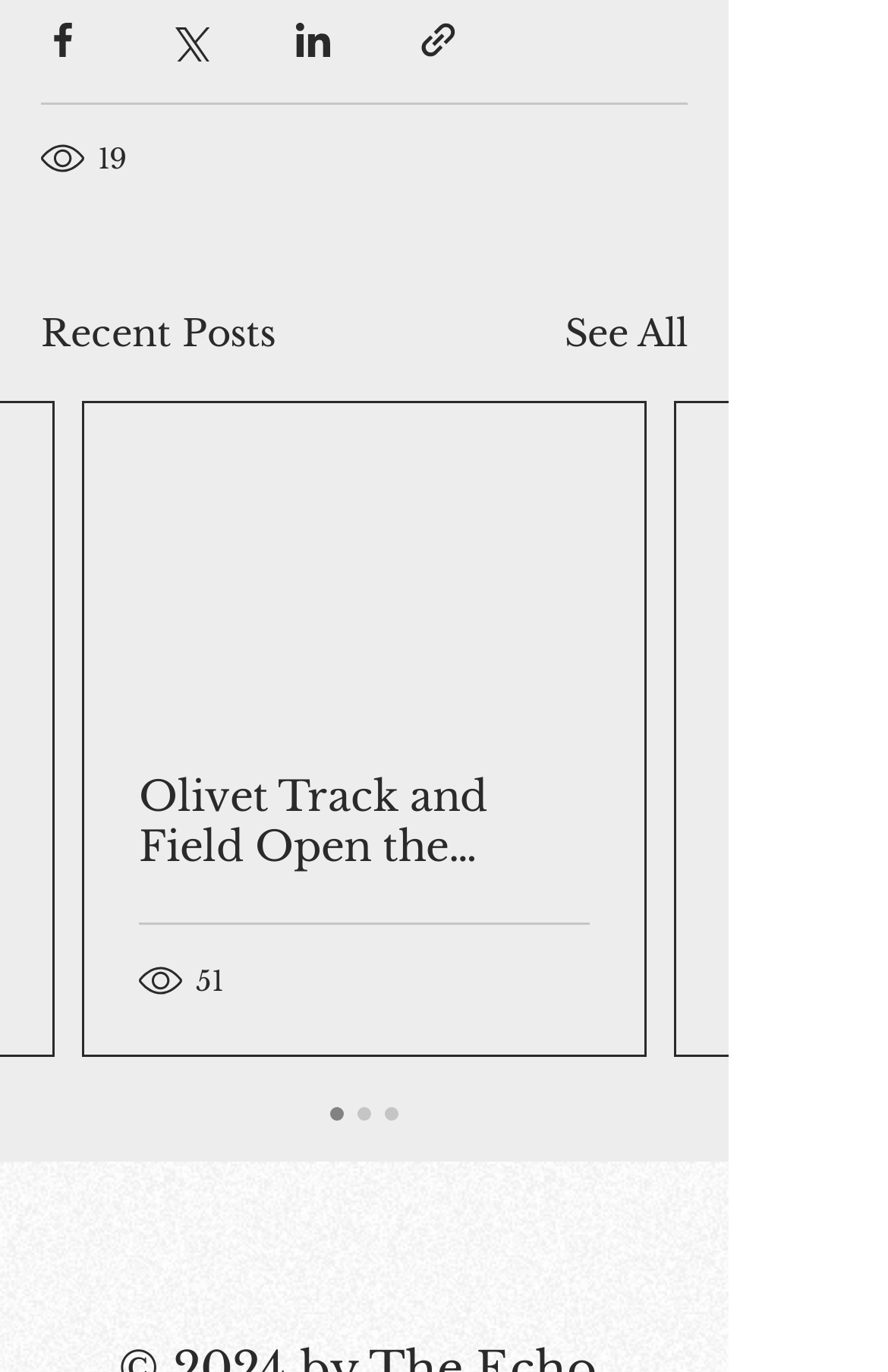Locate the bounding box coordinates of the area that needs to be clicked to fulfill the following instruction: "View recent posts". The coordinates should be in the format of four float numbers between 0 and 1, namely [left, top, right, bottom].

[0.046, 0.222, 0.31, 0.262]